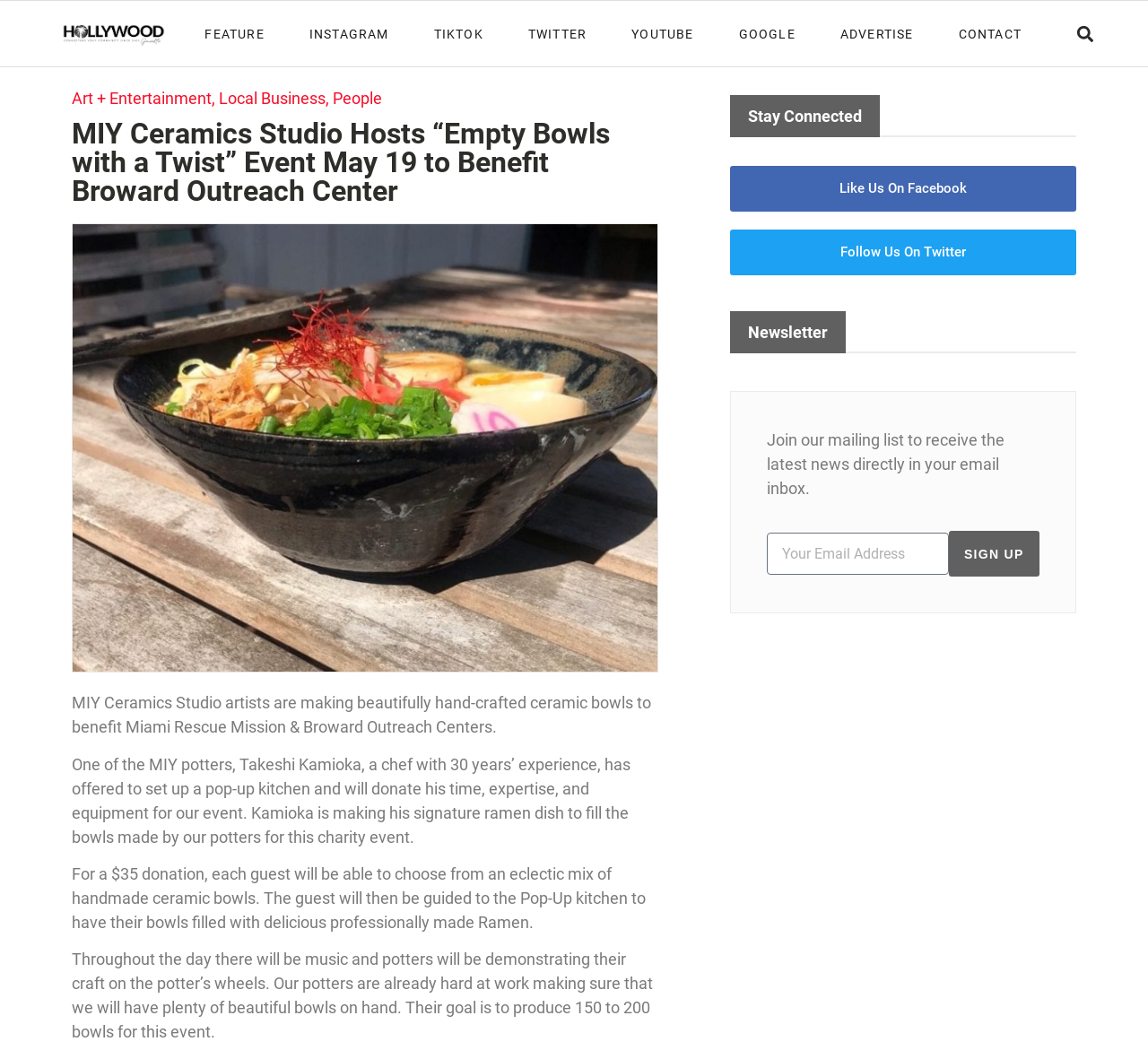Could you locate the bounding box coordinates for the section that should be clicked to accomplish this task: "Read more about the event".

[0.062, 0.113, 0.573, 0.194]